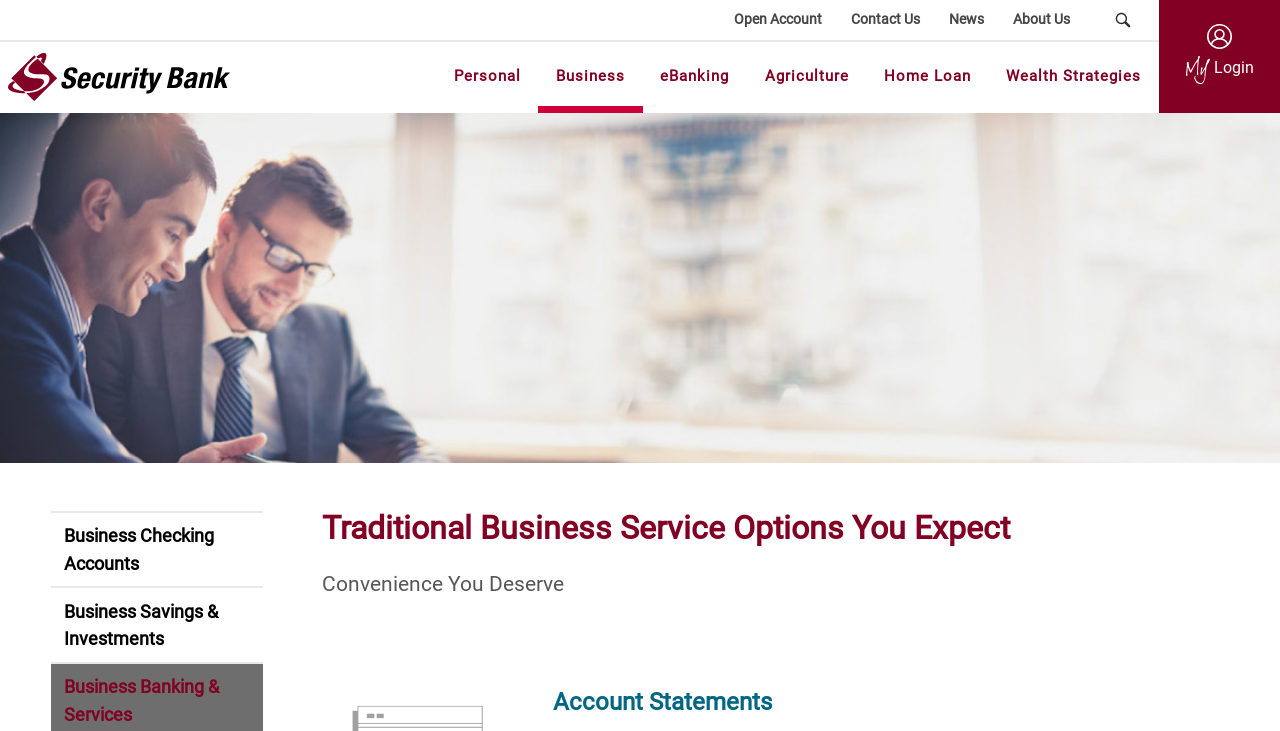Identify the main heading of the webpage and provide its text content.

Traditional Business Service Options You Expect